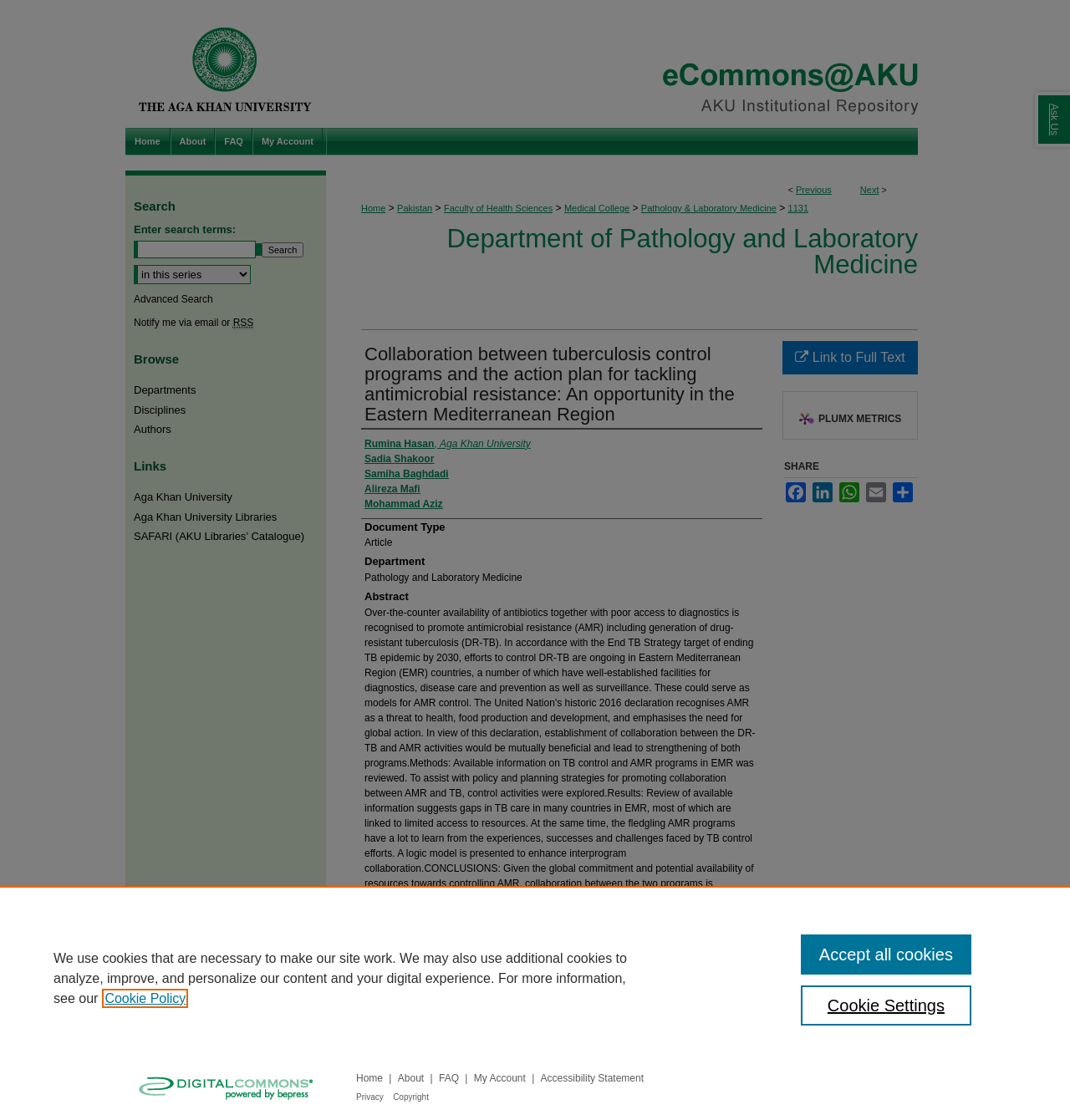Please identify the bounding box coordinates of the clickable region that I should interact with to perform the following instruction: "Browse departments". The coordinates should be expressed as four float numbers between 0 and 1, i.e., [left, top, right, bottom].

[0.125, 0.343, 0.305, 0.354]